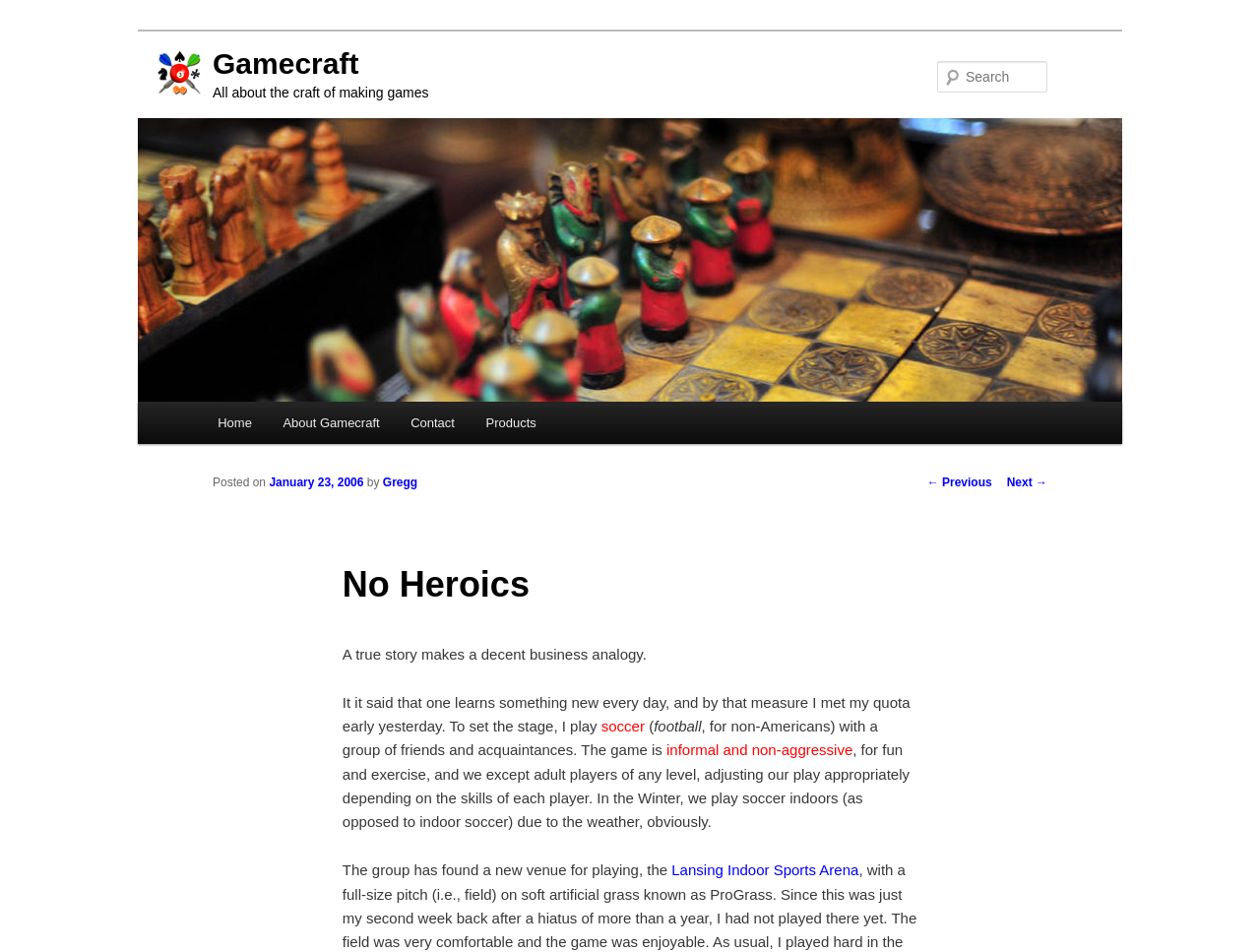Please provide a brief answer to the following inquiry using a single word or phrase:
Where do the friends play soccer in the winter?

Indoors